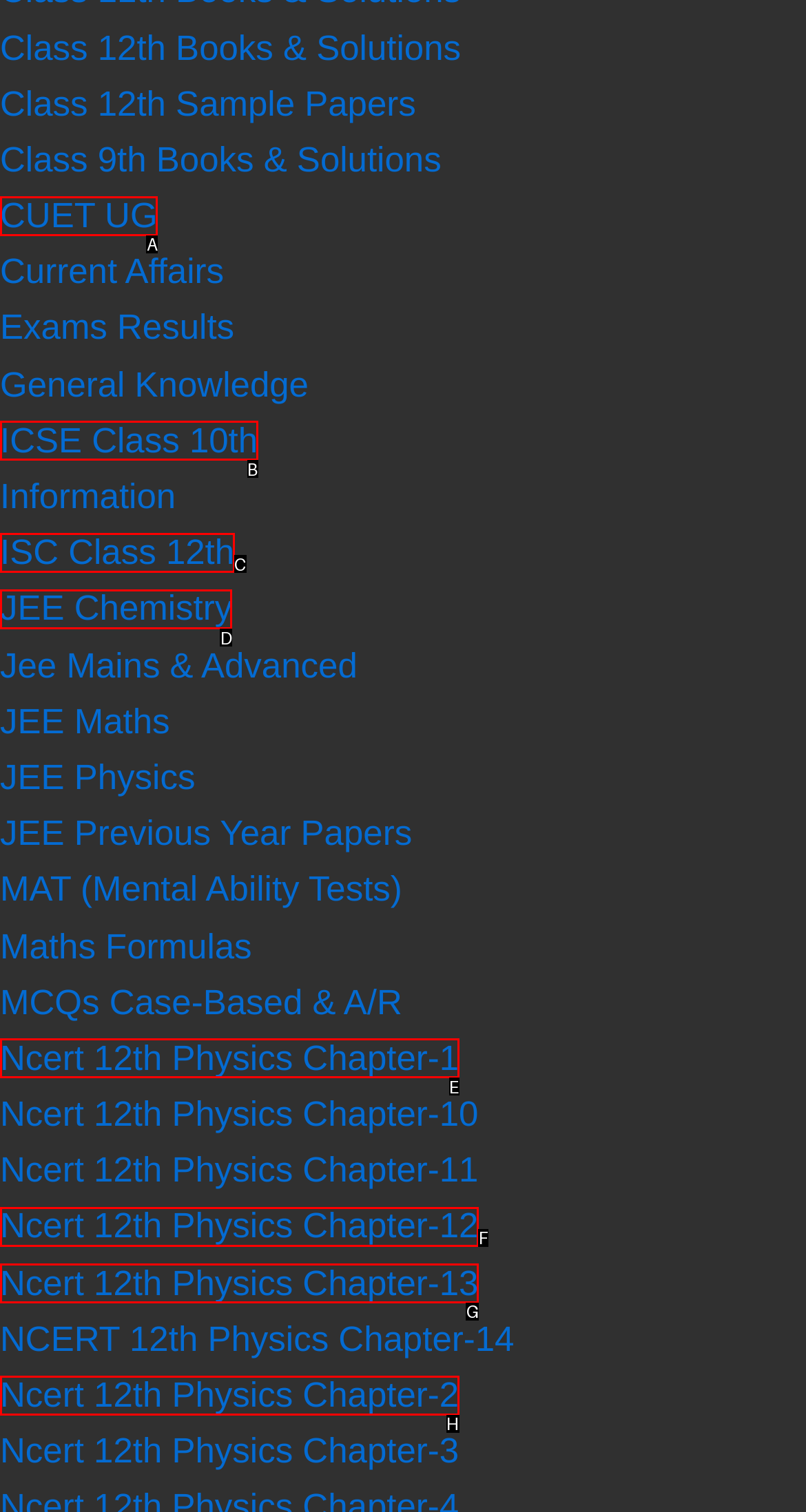Choose the HTML element to click for this instruction: Explore JEE Chemistry Answer with the letter of the correct choice from the given options.

D